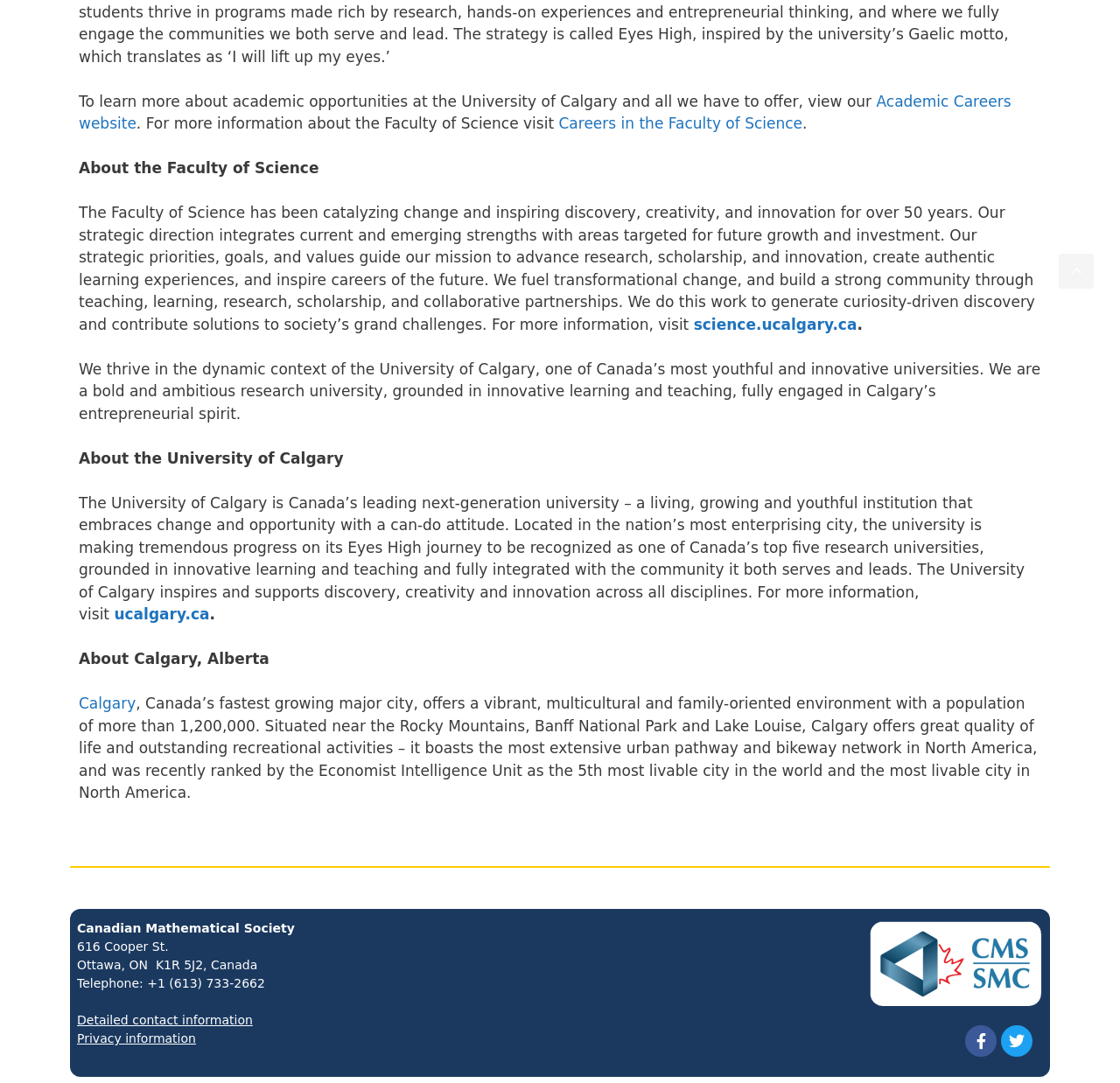Determine the bounding box coordinates for the area that needs to be clicked to fulfill this task: "Learn more about the Faculty of Science". The coordinates must be given as four float numbers between 0 and 1, i.e., [left, top, right, bottom].

[0.499, 0.106, 0.716, 0.122]